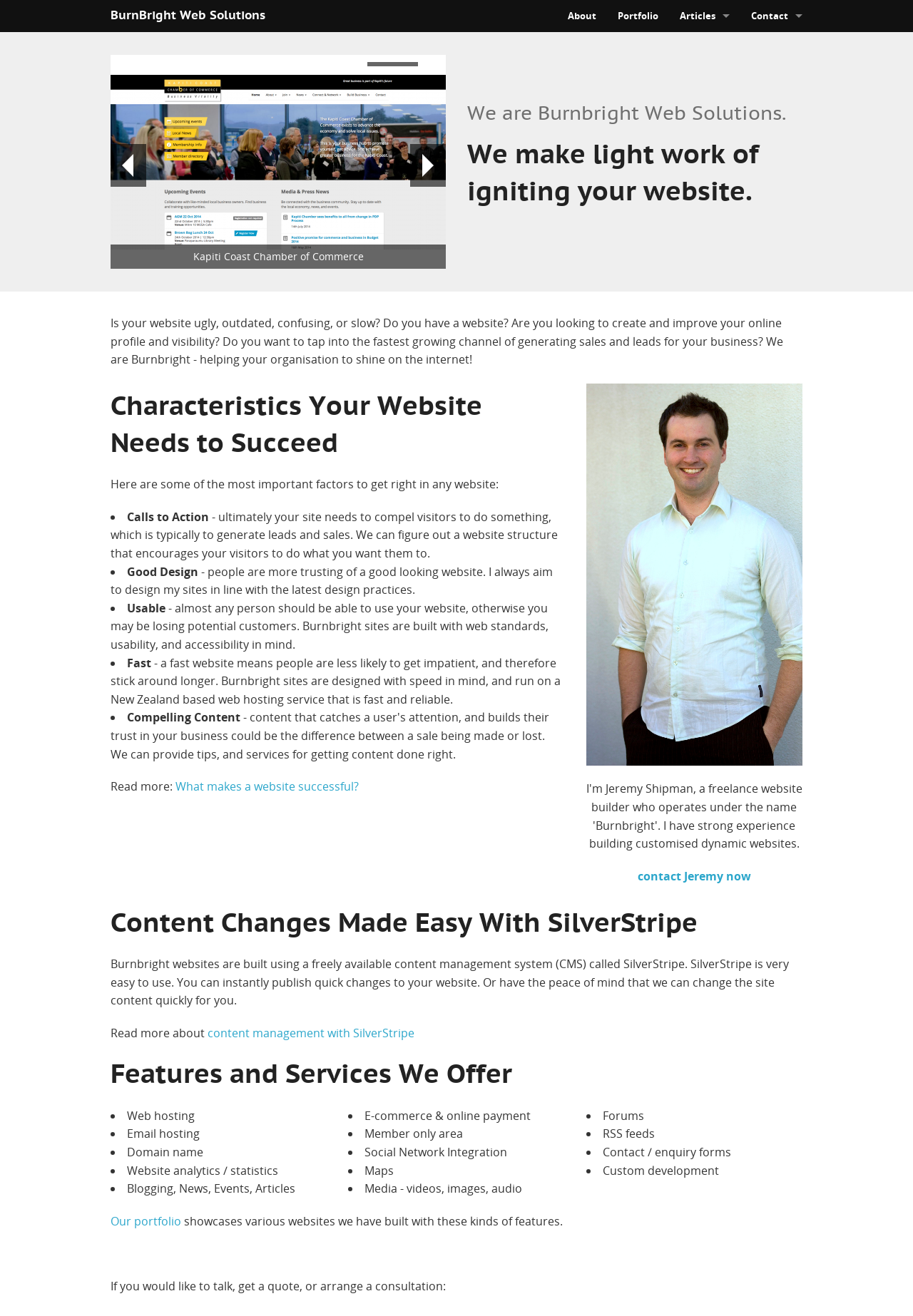Can you find the bounding box coordinates for the element to click on to achieve the instruction: "Click on About"?

[0.61, 0.0, 0.665, 0.024]